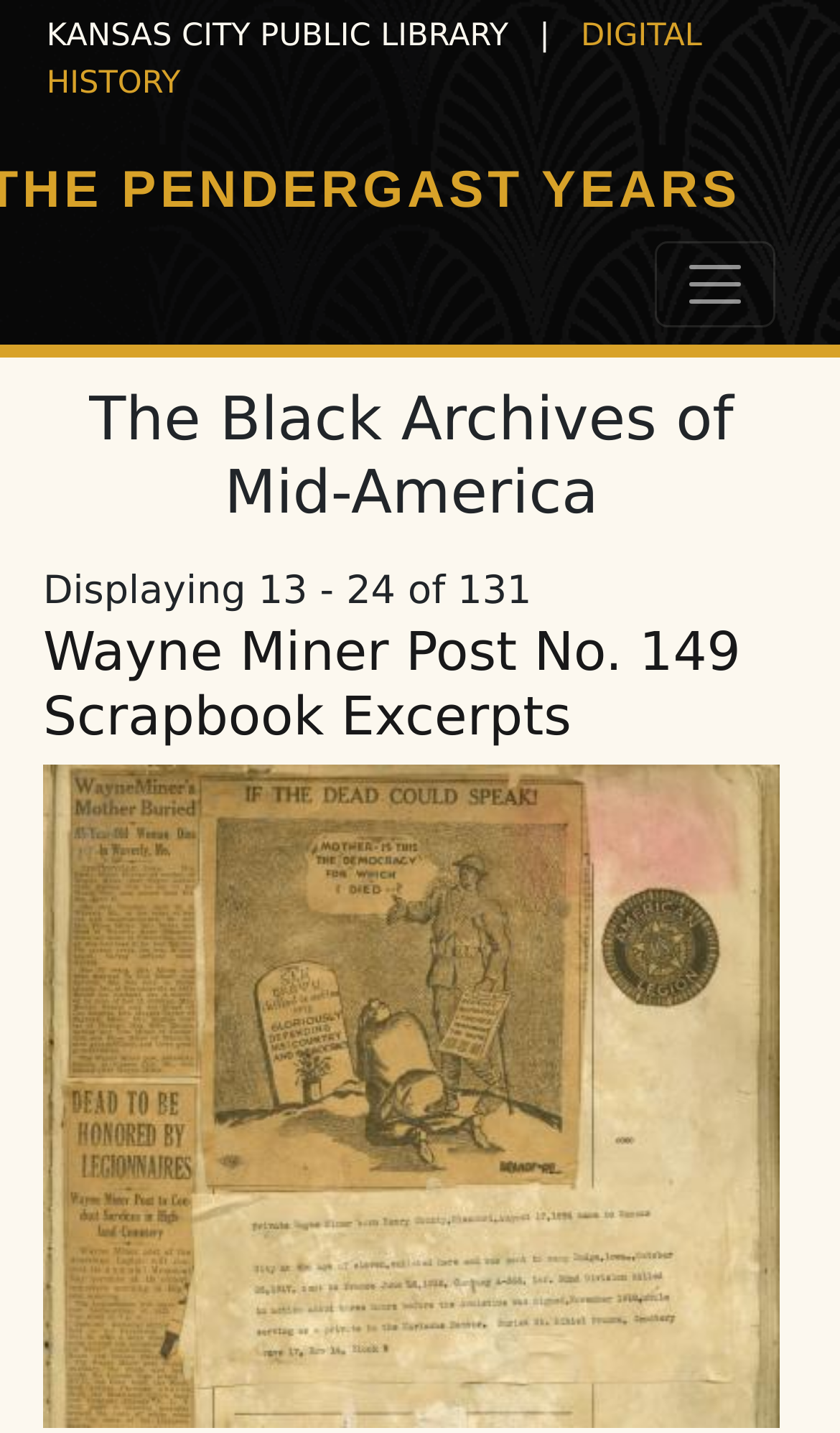Create a full and detailed caption for the entire webpage.

The webpage is about The Black Archives of Mid-America, specifically focusing on The Pendergast Years. At the top left of the page, there is a header section that displays the text "KANSAS CITY PUBLIC LIBRARY" followed by a link to "DIGITAL HISTORY". 

Below the header section, there is a navigation button labeled "Toggle navigation" on the top right corner. When expanded, it reveals a section with a heading that reads "The Black Archives of Mid-America". 

Underneath the heading, there is a text that indicates the page is displaying a subset of results, specifically "13 - 24 of 131". Below this text, there is a heading that reads "Wayne Miner Post No. 149 Scrapbook Excerpts". This heading is accompanied by two links with the same title, one of which is located above an image that also shares the same title. The image takes up a significant portion of the page, spanning from the middle to the bottom.